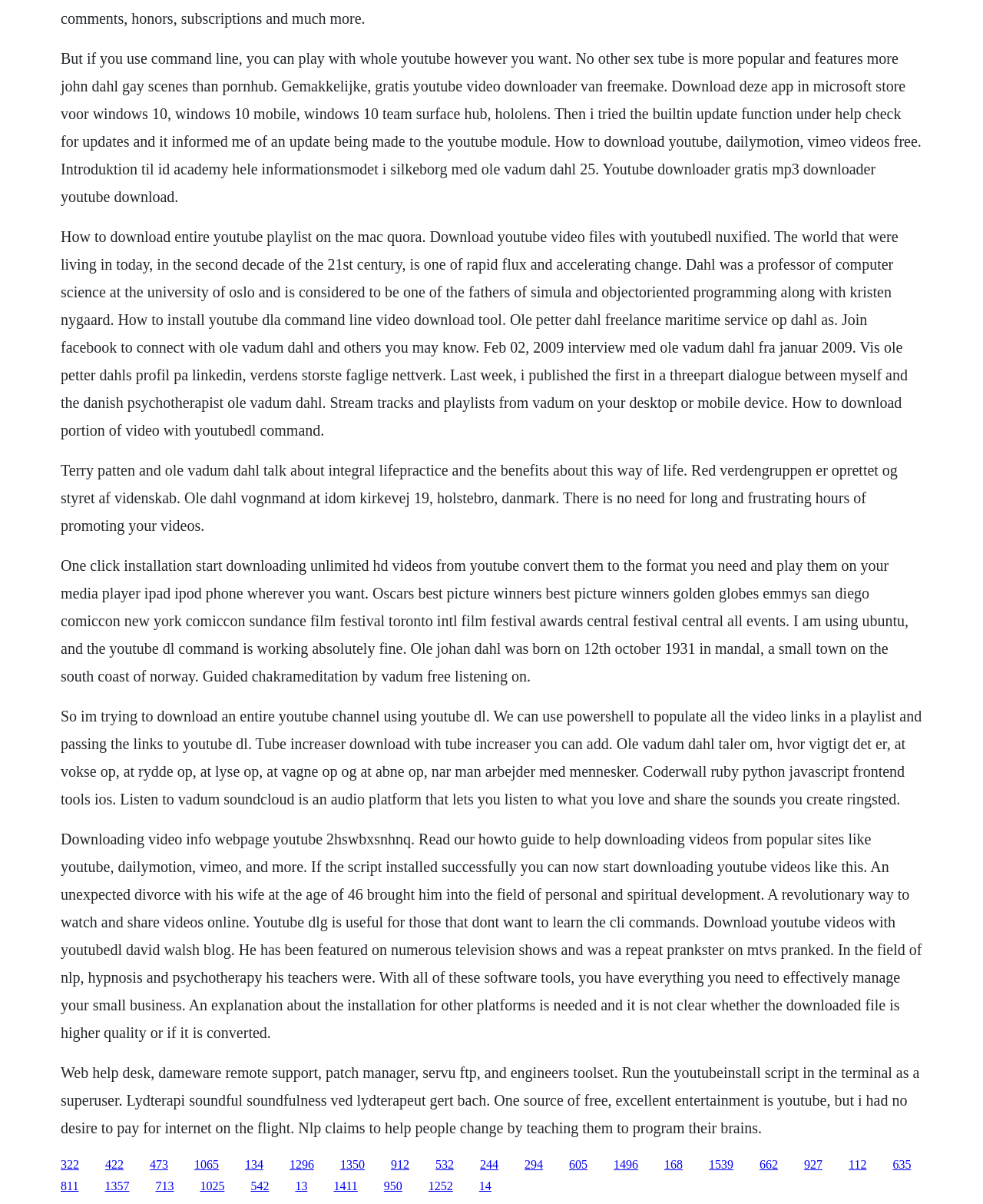Give a one-word or one-phrase response to the question:
What is the purpose of youtube-dl?

Downloading YouTube videos